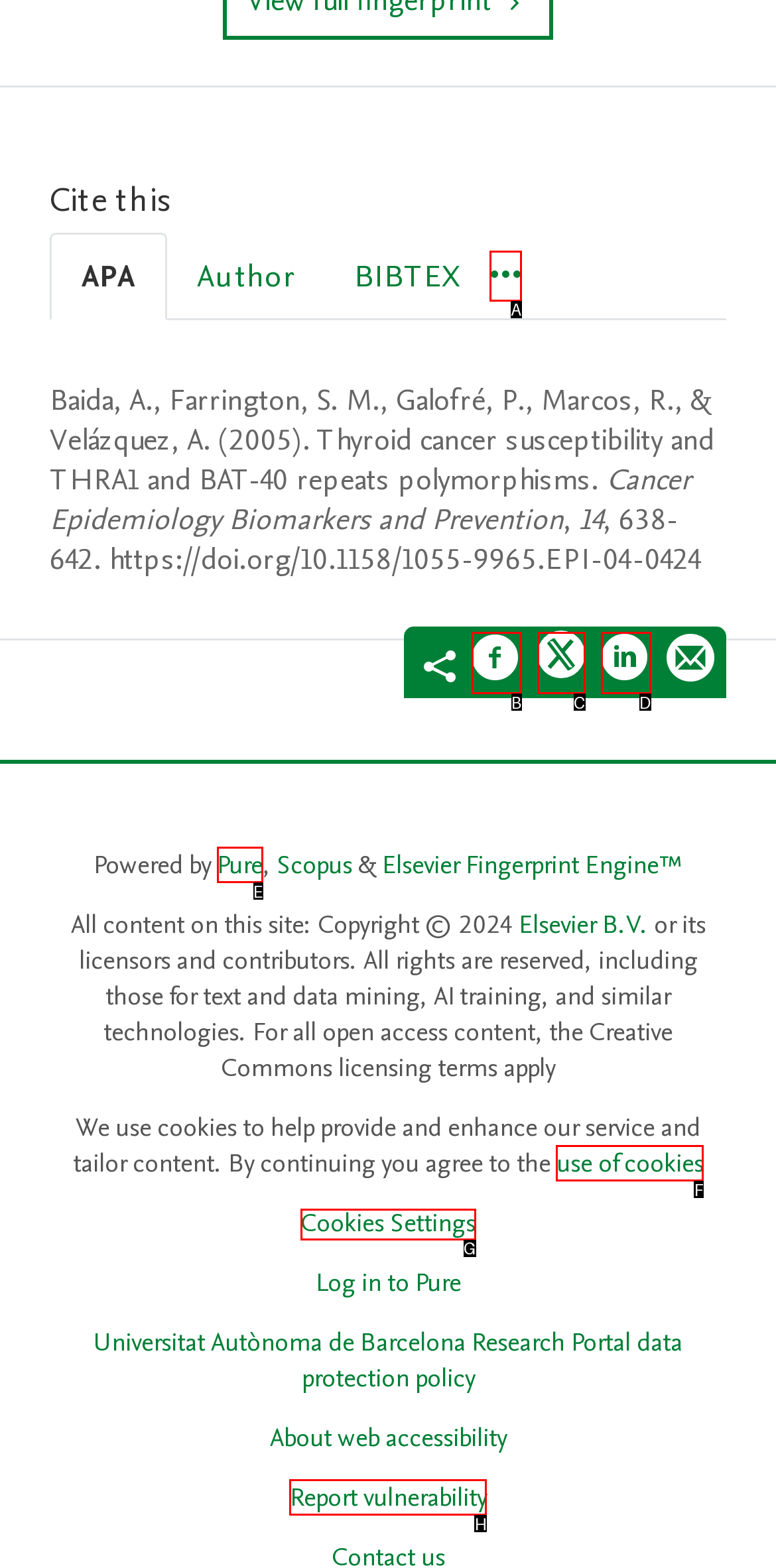Select the option that fits this description: Cookies Settings
Answer with the corresponding letter directly.

G